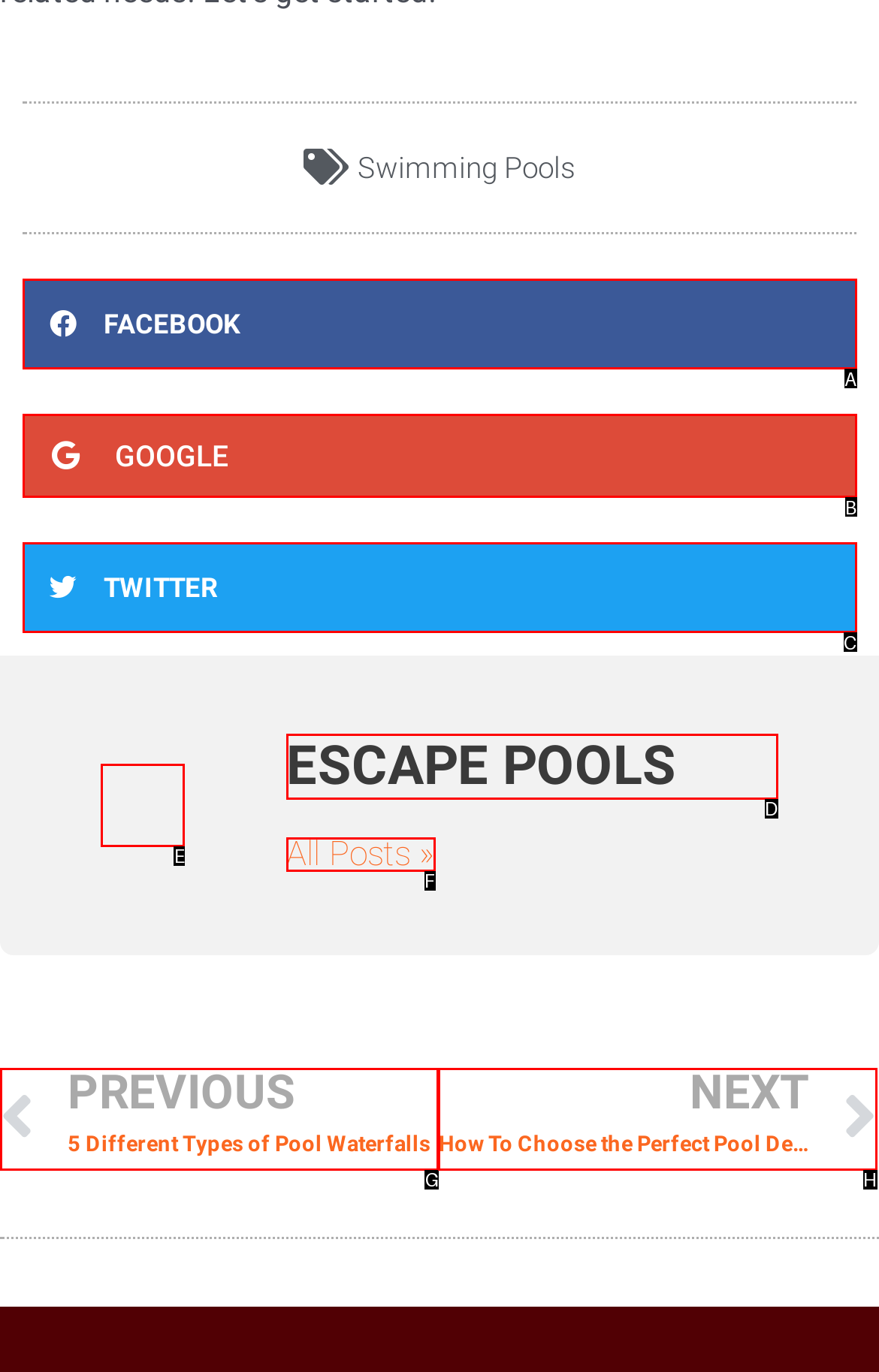Identify the correct UI element to click to achieve the task: Explore Escape Pools.
Answer with the letter of the appropriate option from the choices given.

E